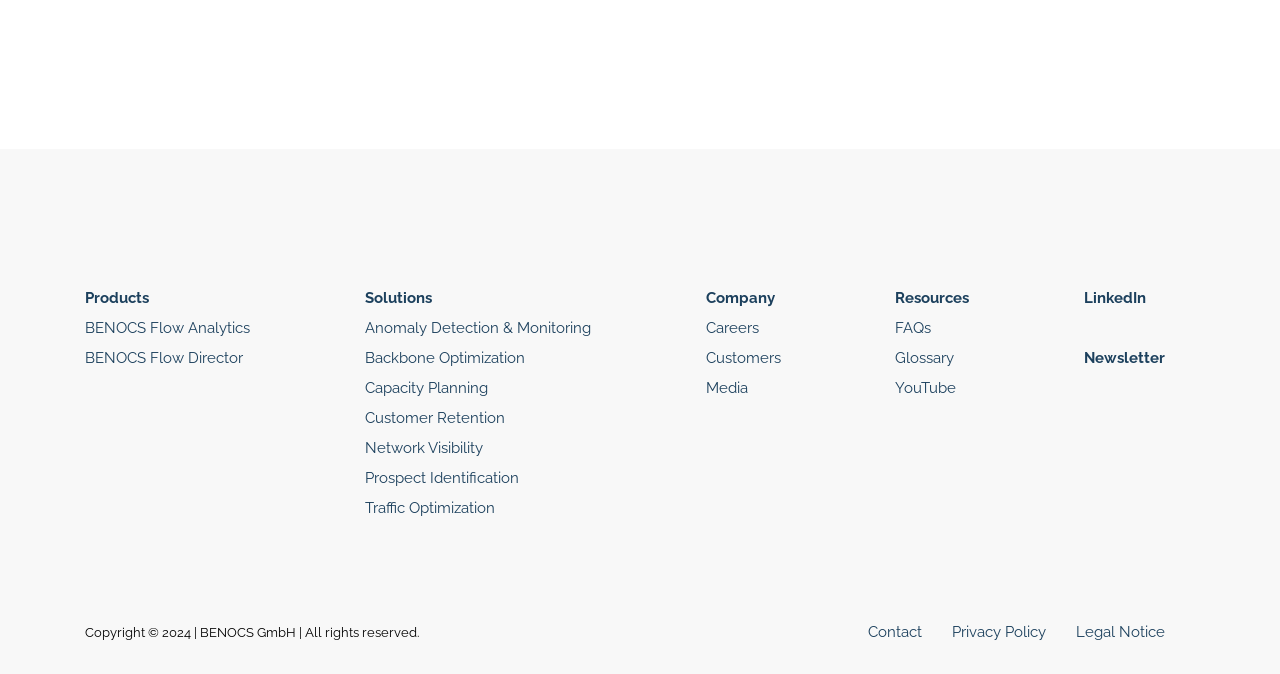Locate the bounding box coordinates of the area that needs to be clicked to fulfill the following instruction: "click on BENOCS". The coordinates should be in the format of four float numbers between 0 and 1, namely [left, top, right, bottom].

[0.066, 0.295, 0.146, 0.321]